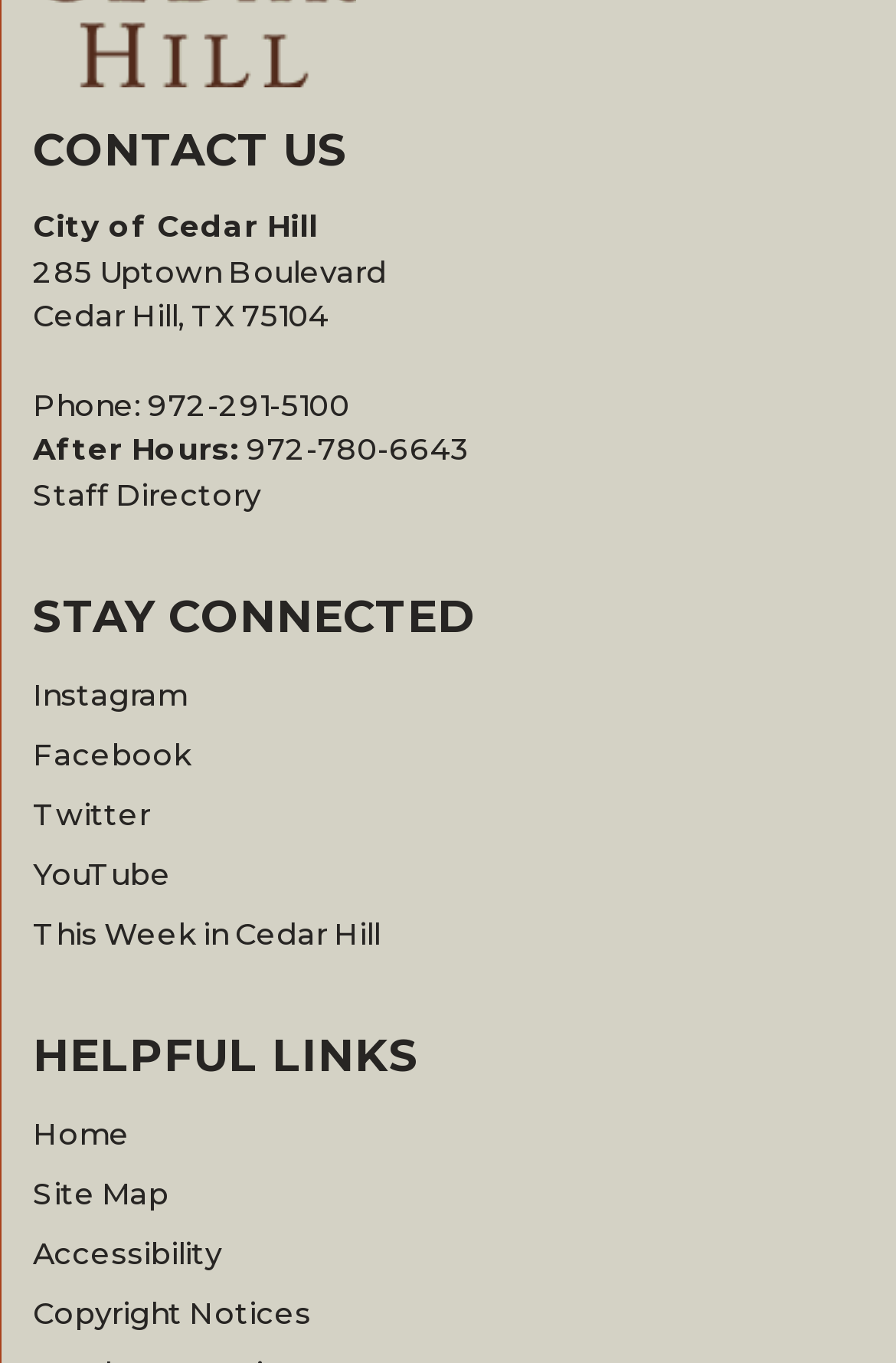Look at the image and give a detailed response to the following question: How many social media links are available?

In the 'STAY CONNECTED' region, we can find four social media links, which are 'Instagram', 'Facebook', 'Twitter', and 'YouTube'. Therefore, there are four social media links available.